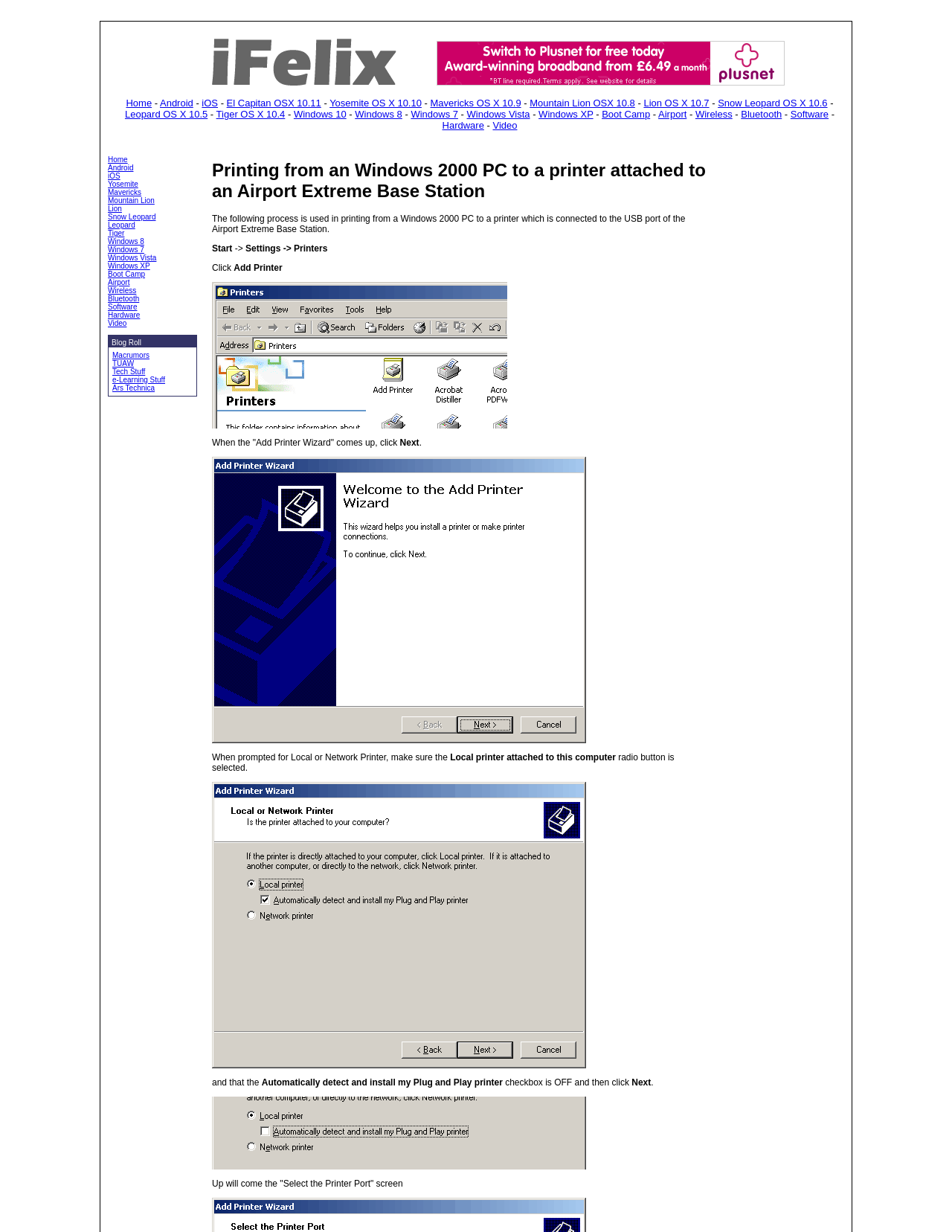Please determine the bounding box coordinates for the UI element described here. Use the format (top-left x, top-left y, bottom-right x, bottom-right y) with values bounded between 0 and 1: Leopard OS X 10.5

[0.131, 0.088, 0.218, 0.097]